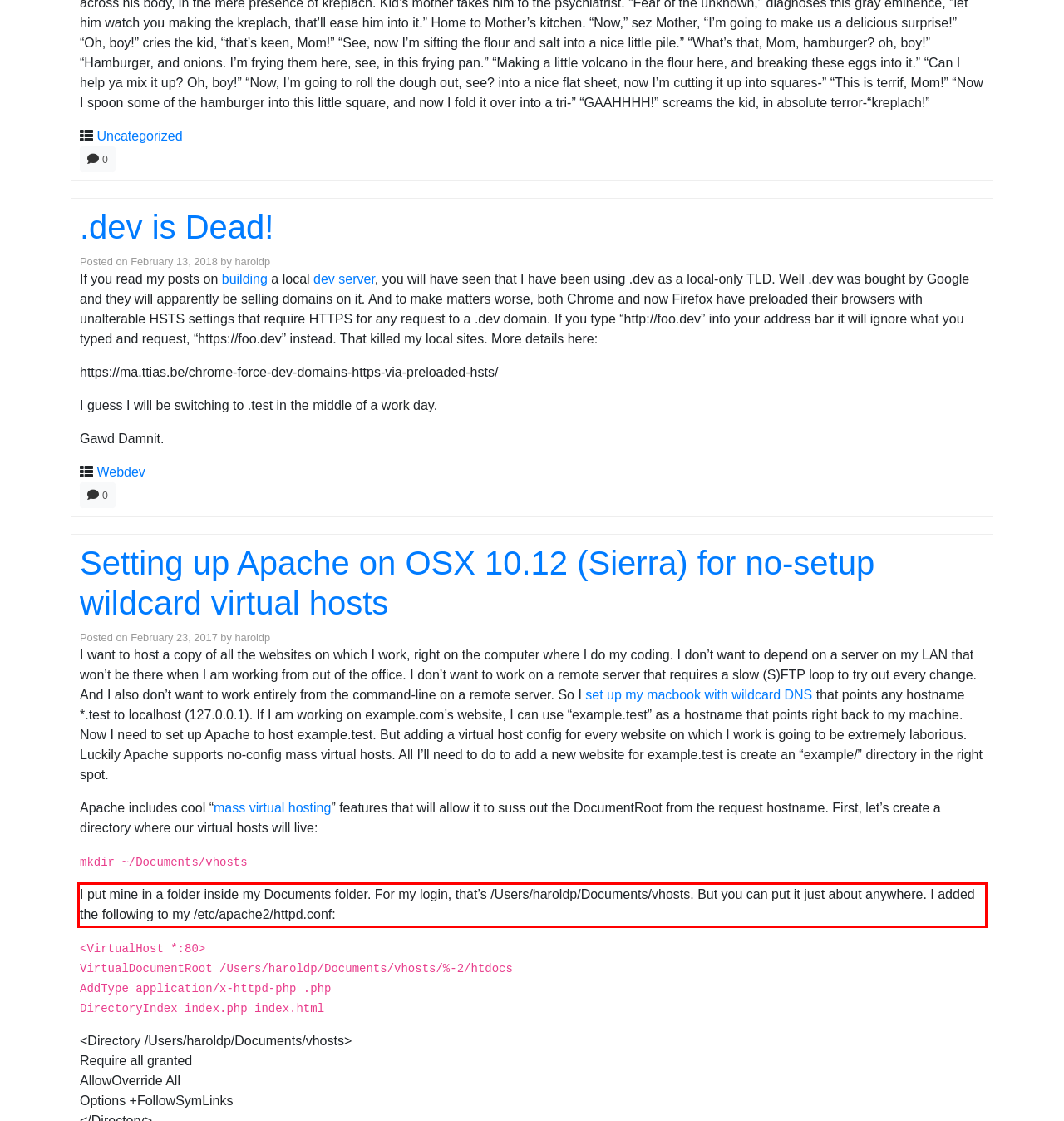Please examine the webpage screenshot and extract the text within the red bounding box using OCR.

I put mine in a folder inside my Documents folder. For my login, that’s /Users/haroldp/Documents/vhosts. But you can put it just about anywhere. I added the following to my /etc/apache2/httpd.conf: